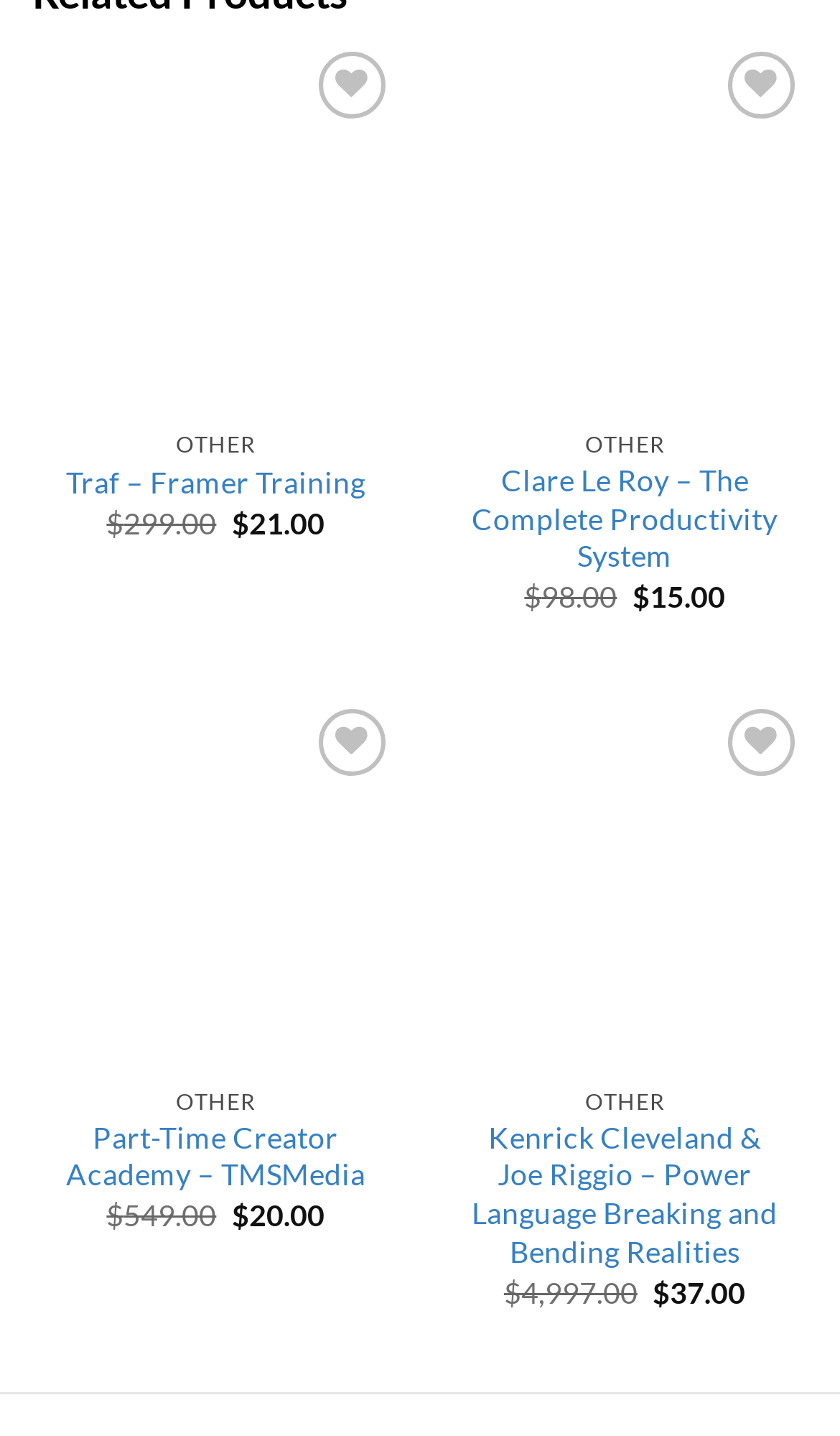How many 'Wishlist' buttons are there?
Provide a detailed answer to the question, using the image to inform your response.

I counted the number of 'Wishlist' buttons on the webpage and found four buttons, each corresponding to a product.